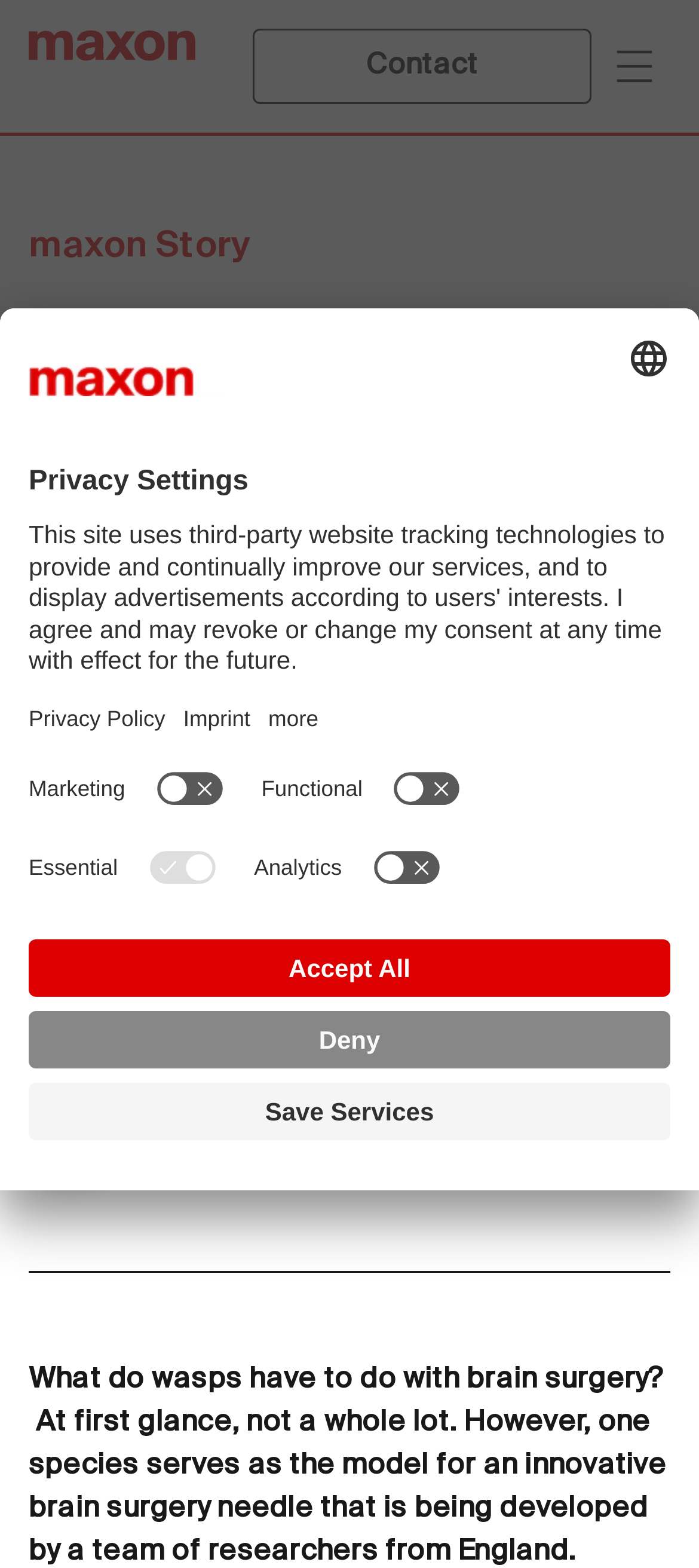Please specify the bounding box coordinates in the format (top-left x, top-left y, bottom-right x, bottom-right y), with values ranging from 0 to 1. Identify the bounding box for the UI component described as follows: parent_node: Contact aria-label="Menu"

[0.856, 0.019, 0.959, 0.065]